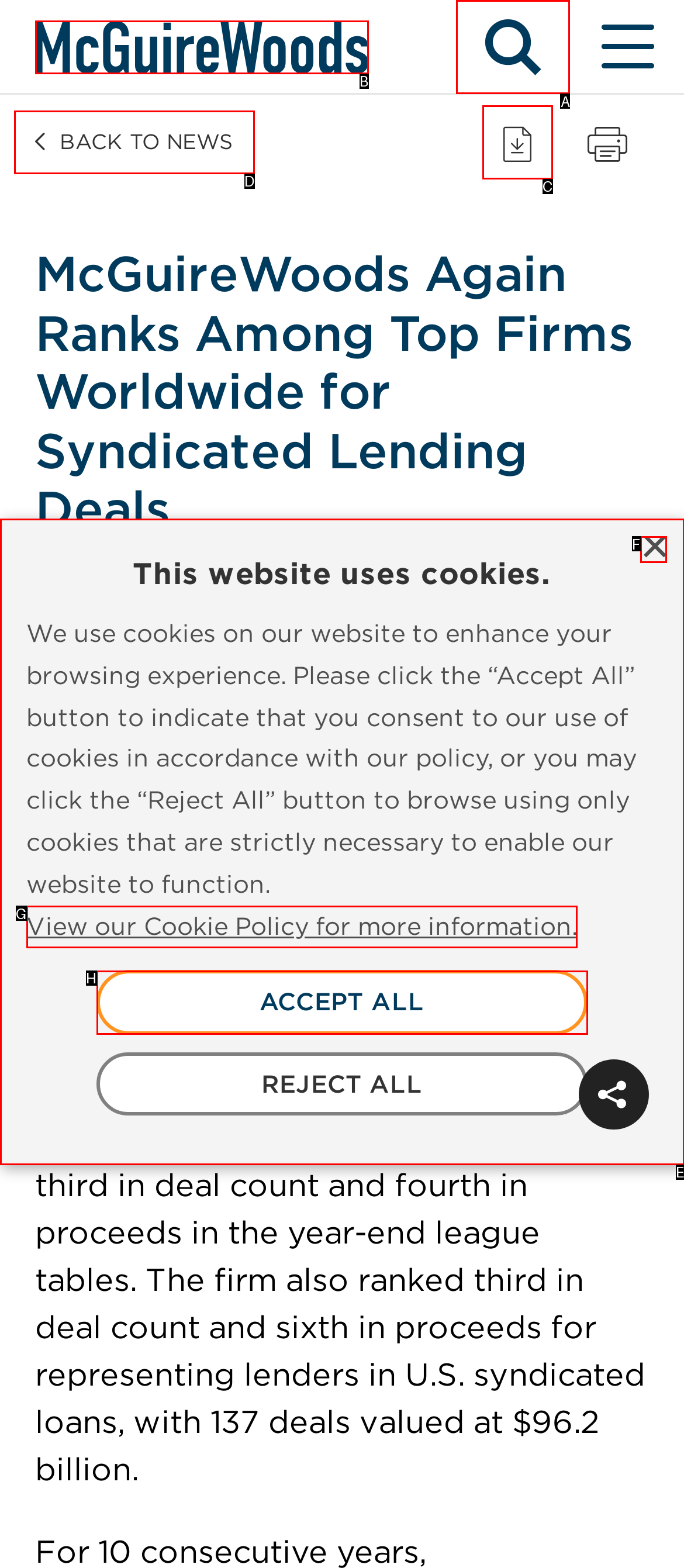Identify which lettered option to click to carry out the task: Click the search button. Provide the letter as your answer.

A